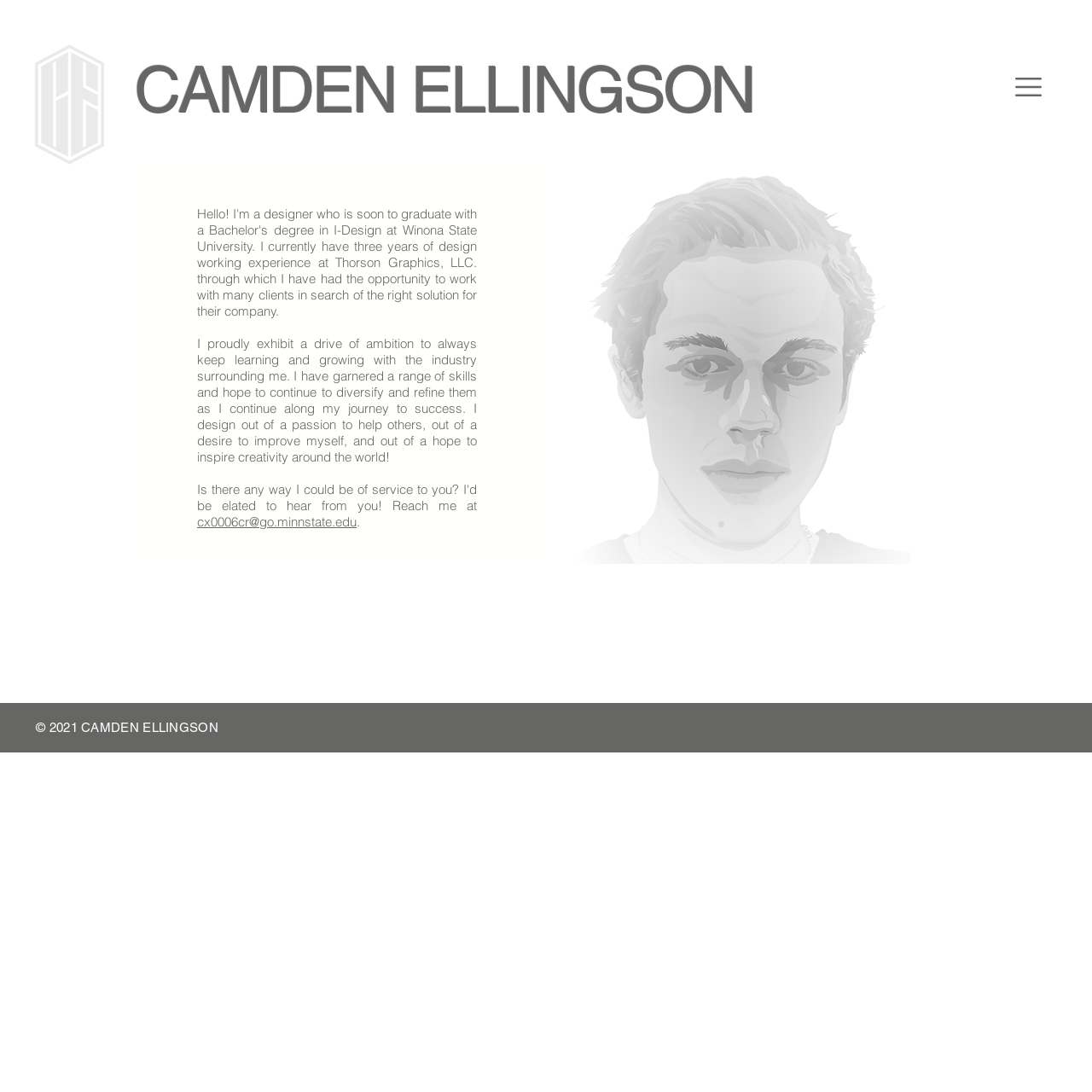Bounding box coordinates are specified in the format (top-left x, top-left y, bottom-right x, bottom-right y). All values are floating point numbers bounded between 0 and 1. Please provide the bounding box coordinate of the region this sentence describes: CAMDEN ELLINGSON

[0.123, 0.048, 0.691, 0.116]